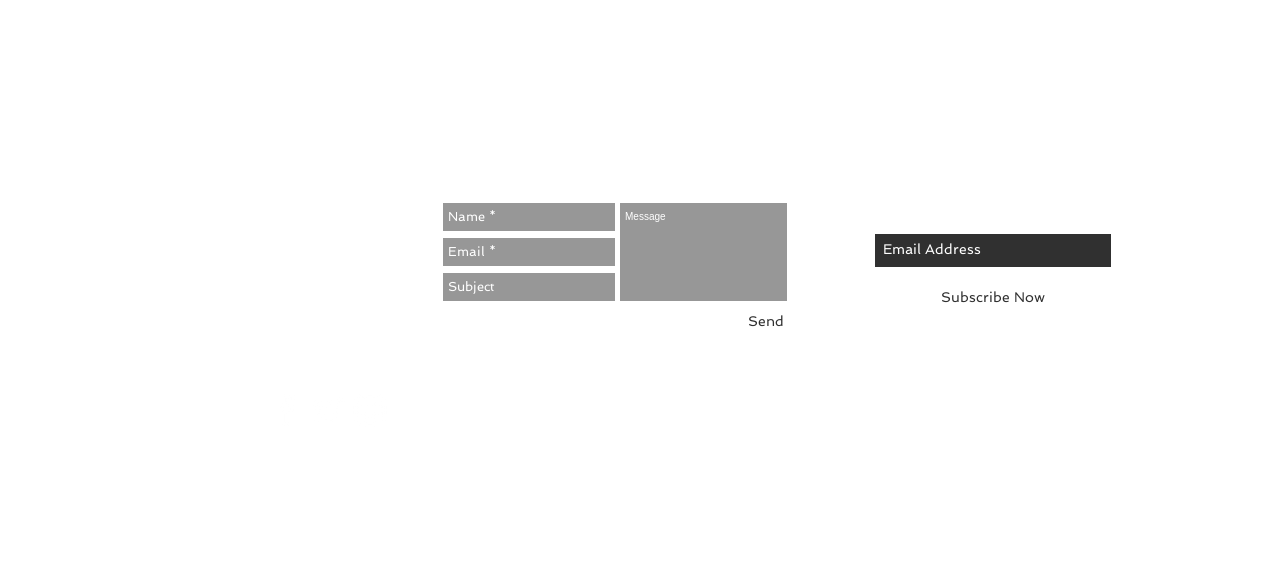Locate the bounding box coordinates of the area that needs to be clicked to fulfill the following instruction: "Subscribe to the mailing list". The coordinates should be in the format of four float numbers between 0 and 1, namely [left, top, right, bottom].

[0.683, 0.49, 0.869, 0.563]